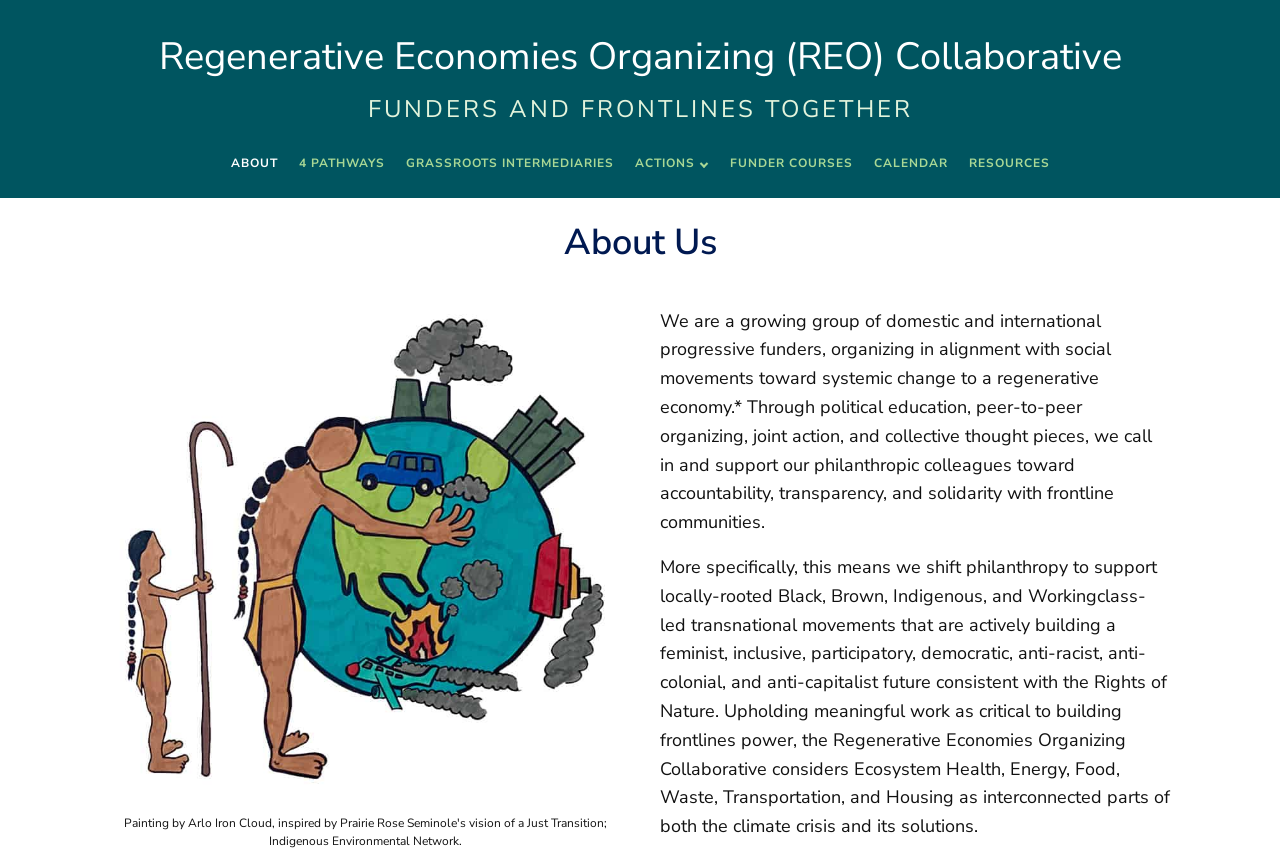Can you identify and provide the main heading of the webpage?

Regenerative Economies Organizing (REO) Collaborative